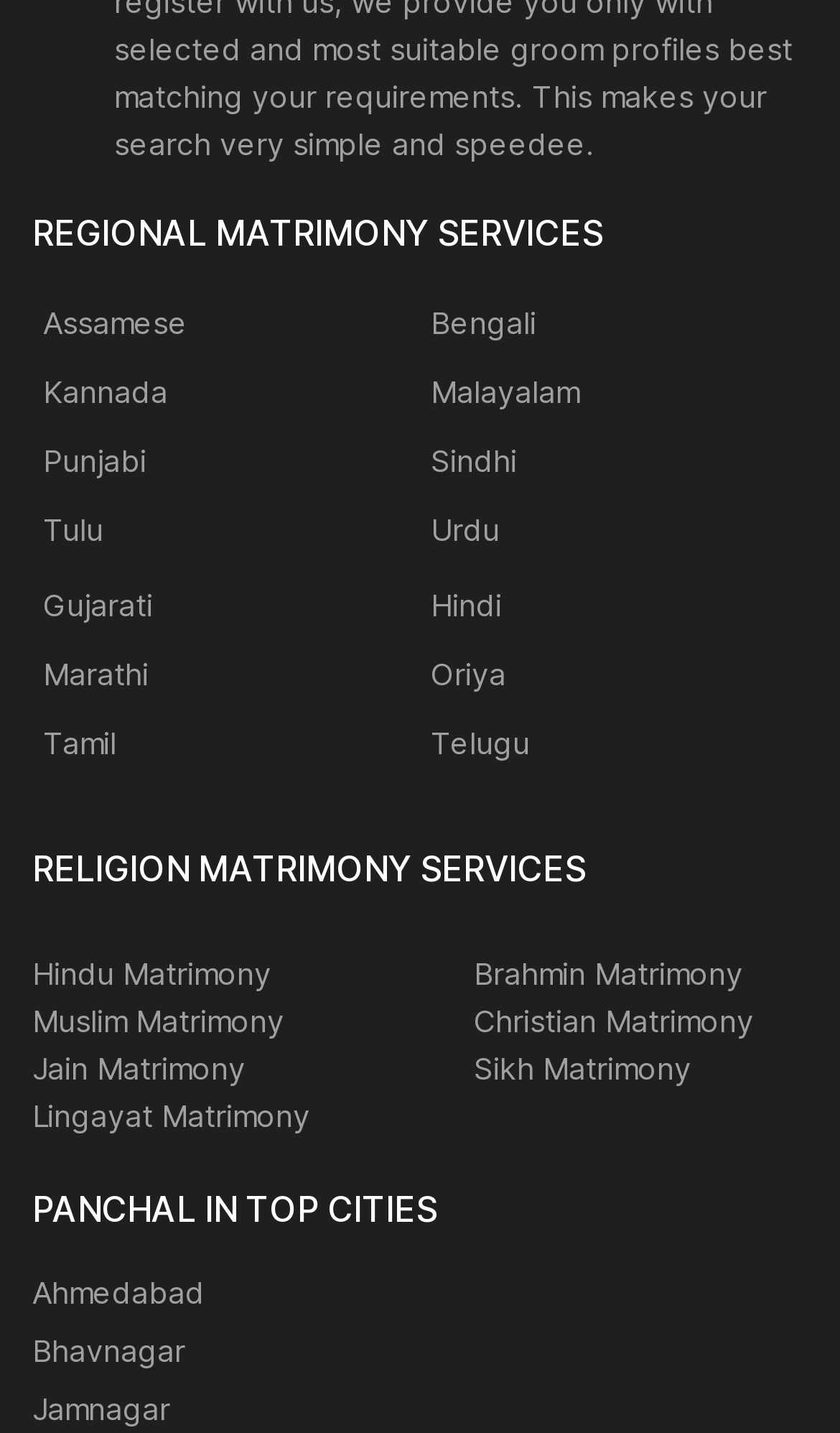Based on the image, give a detailed response to the question: What is the main category of matrimony services?

The main category of matrimony services can be determined by looking at the top-most heading on the webpage, which is 'REGIONAL MATRIMONY SERVICES'. This heading is located at the top of the webpage and is the most prominent element, indicating that it is the main category of matrimony services.